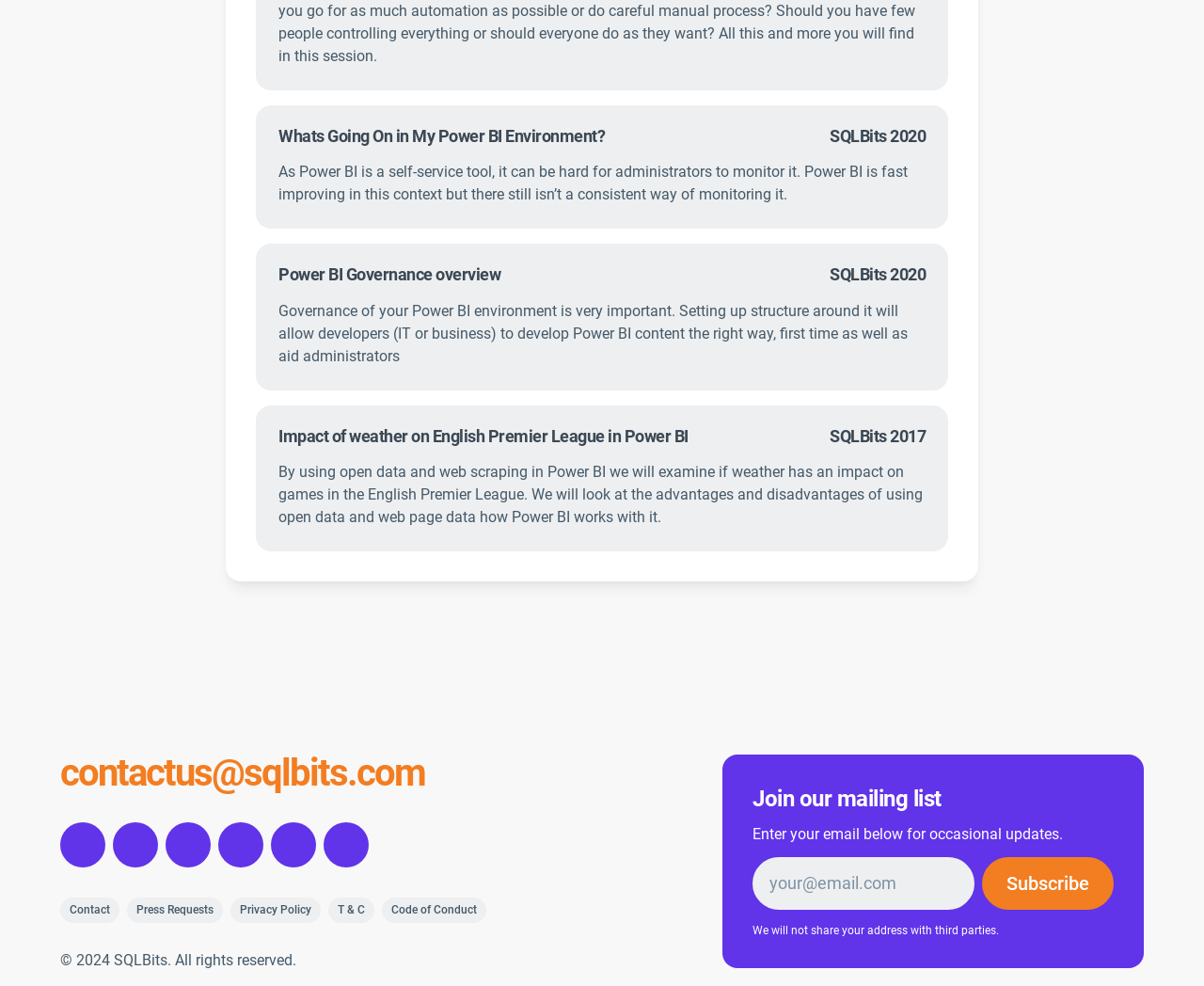Please determine the bounding box coordinates for the UI element described here. Use the format (top-left x, top-left y, bottom-right x, bottom-right y) with values bounded between 0 and 1: HERE

None